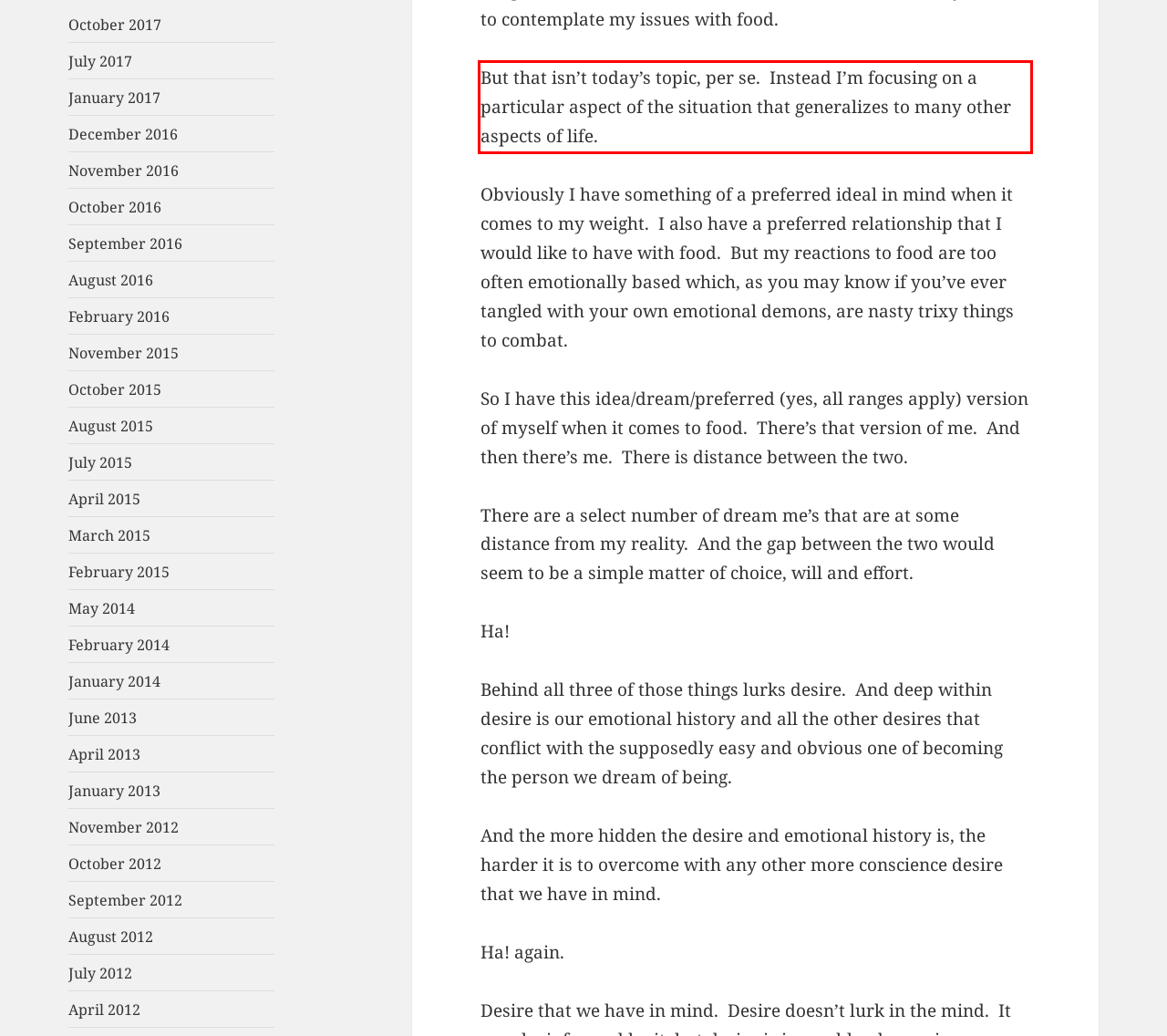With the provided screenshot of a webpage, locate the red bounding box and perform OCR to extract the text content inside it.

But that isn’t today’s topic, per se. Instead I’m focusing on a particular aspect of the situation that generalizes to many other aspects of life.